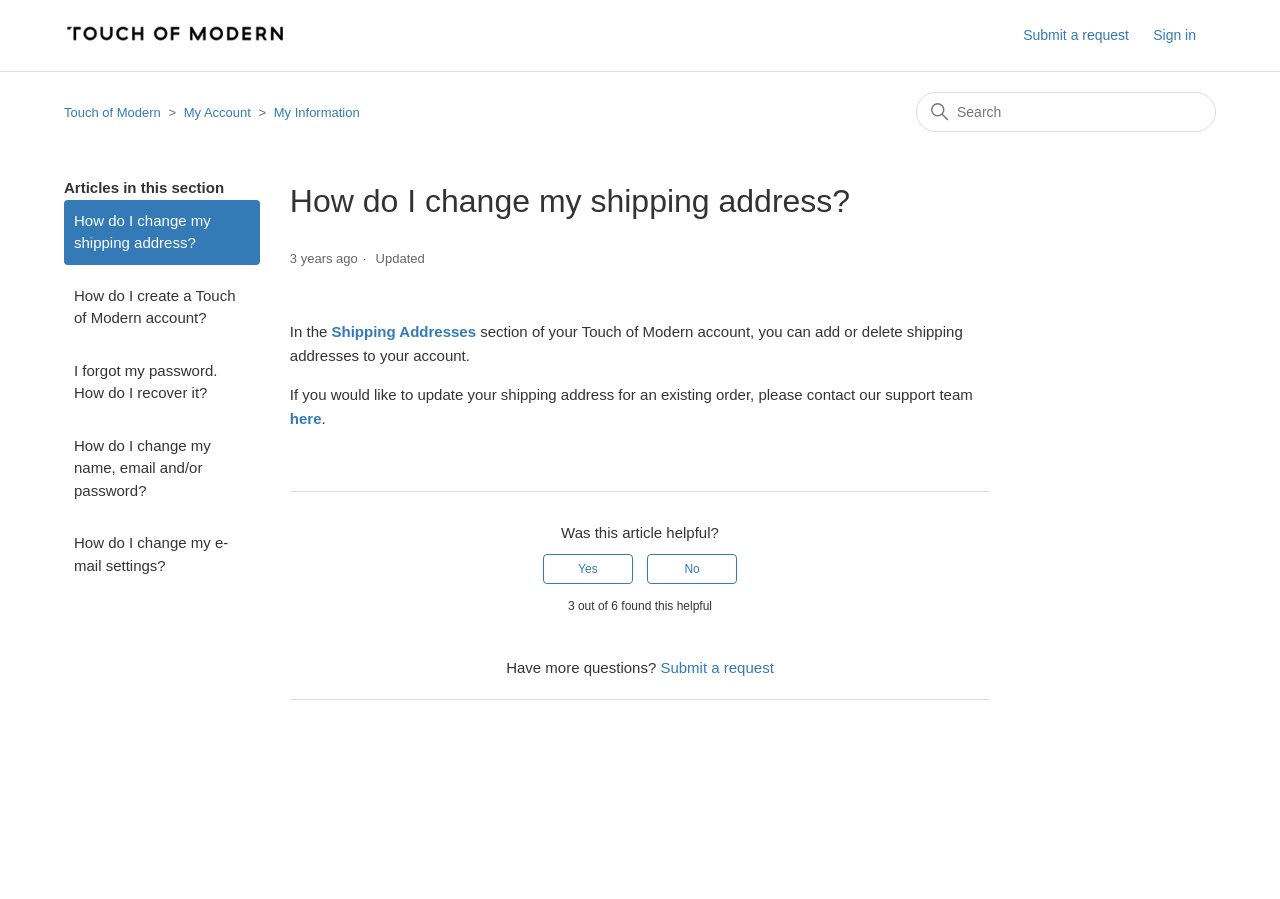Determine the bounding box coordinates of the section to be clicked to follow the instruction: "View My Account". The coordinates should be given as four float numbers between 0 and 1, formatted as [left, top, right, bottom].

[0.144, 0.117, 0.196, 0.133]